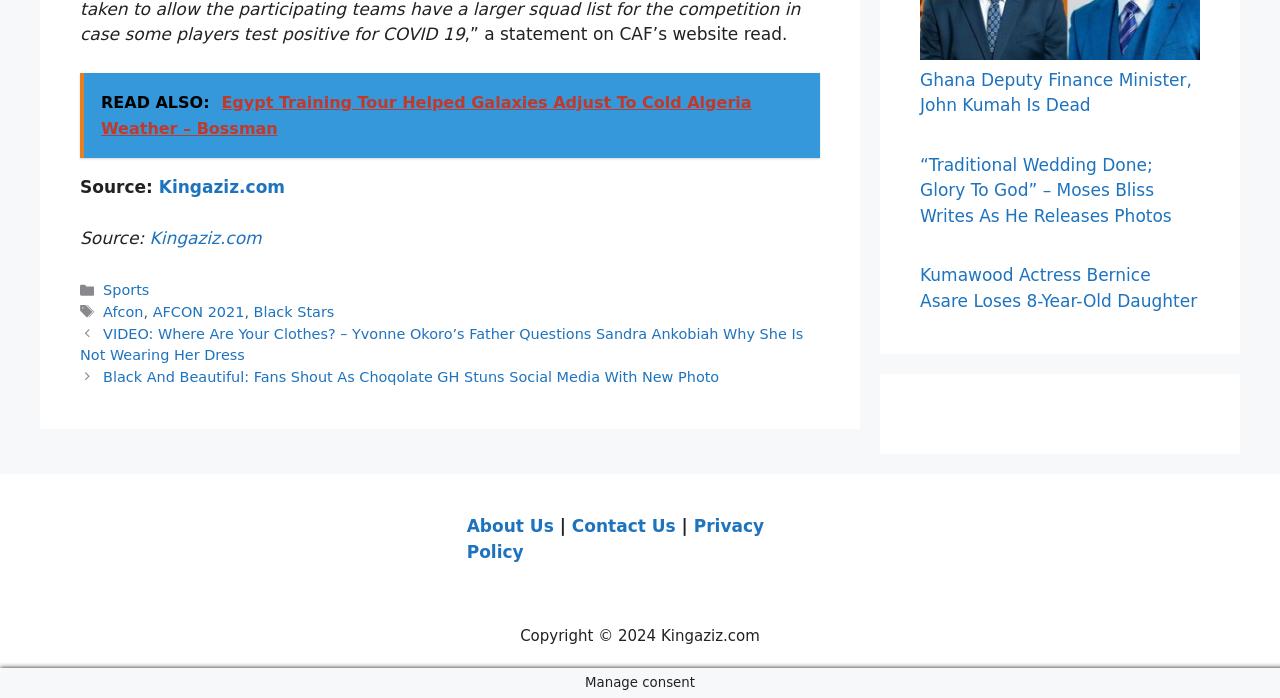Using the provided element description: "Kingaziz.com", identify the bounding box coordinates. The coordinates should be four floats between 0 and 1 in the order [left, top, right, bottom].

[0.117, 0.327, 0.204, 0.355]